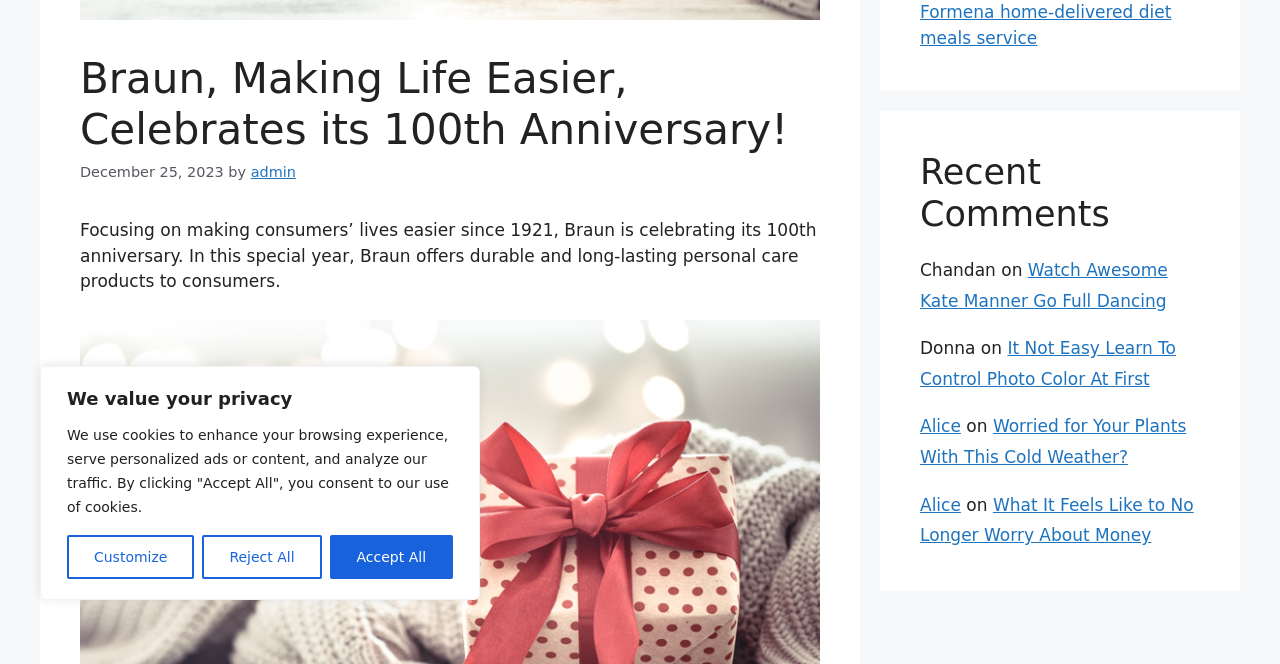Using the element description: "Customize", determine the bounding box coordinates. The coordinates should be in the format [left, top, right, bottom], with values between 0 and 1.

[0.052, 0.806, 0.152, 0.872]